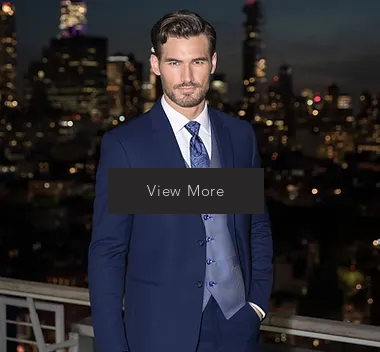What is the purpose of the button?
Look at the image and respond to the question as thoroughly as possible.

The caption states that a prominent button labeled 'View More' overlays the bottom of the image, inviting viewers to explore additional styles and options, which implies that the button is meant to allow users to view more styles or options.